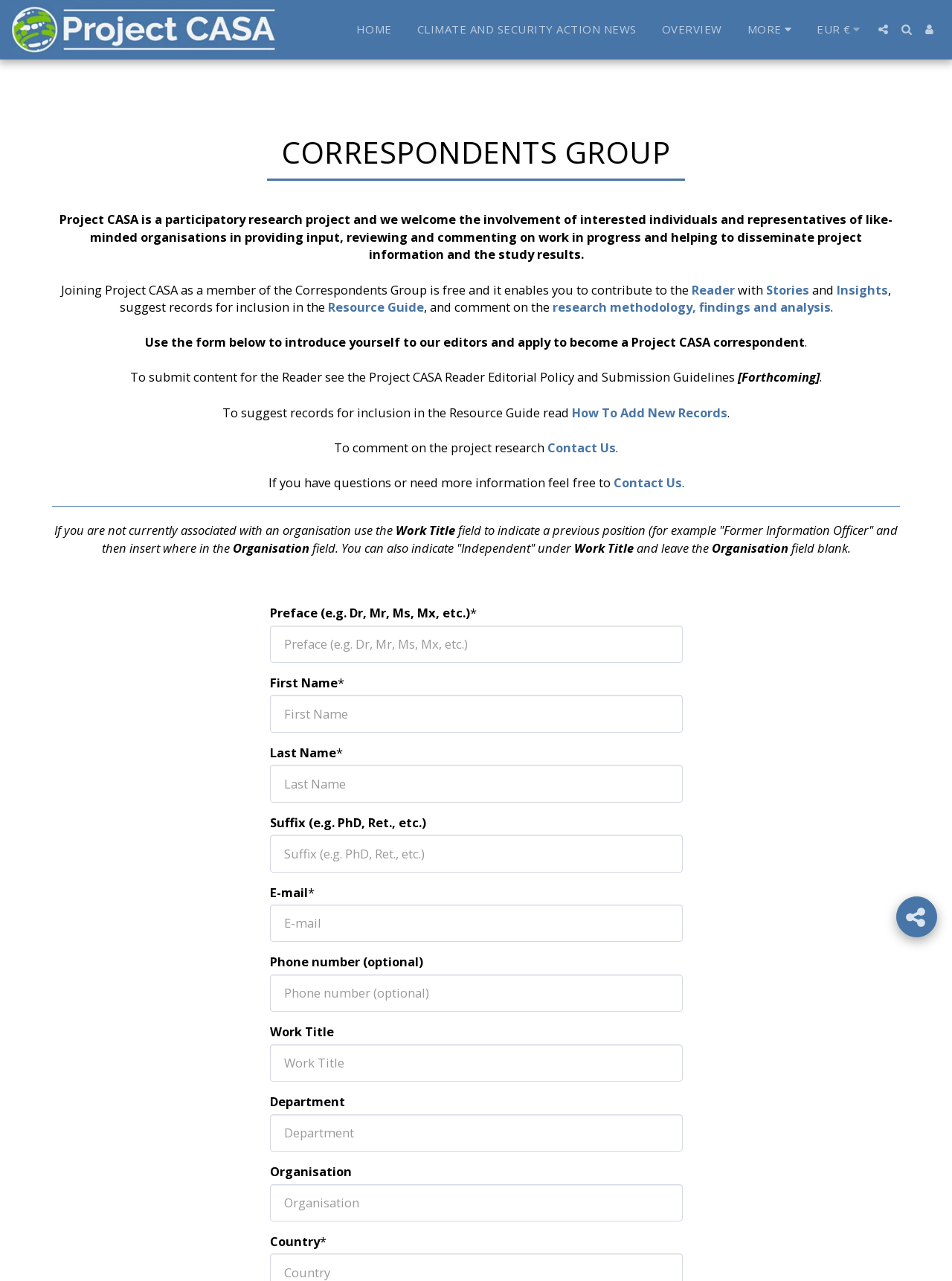Find the bounding box coordinates corresponding to the UI element with the description: "parent_node: Organisation name="text-1698141929265" placeholder="Organisation"". The coordinates should be formatted as [left, top, right, bottom], with values as floats between 0 and 1.

[0.283, 0.924, 0.717, 0.953]